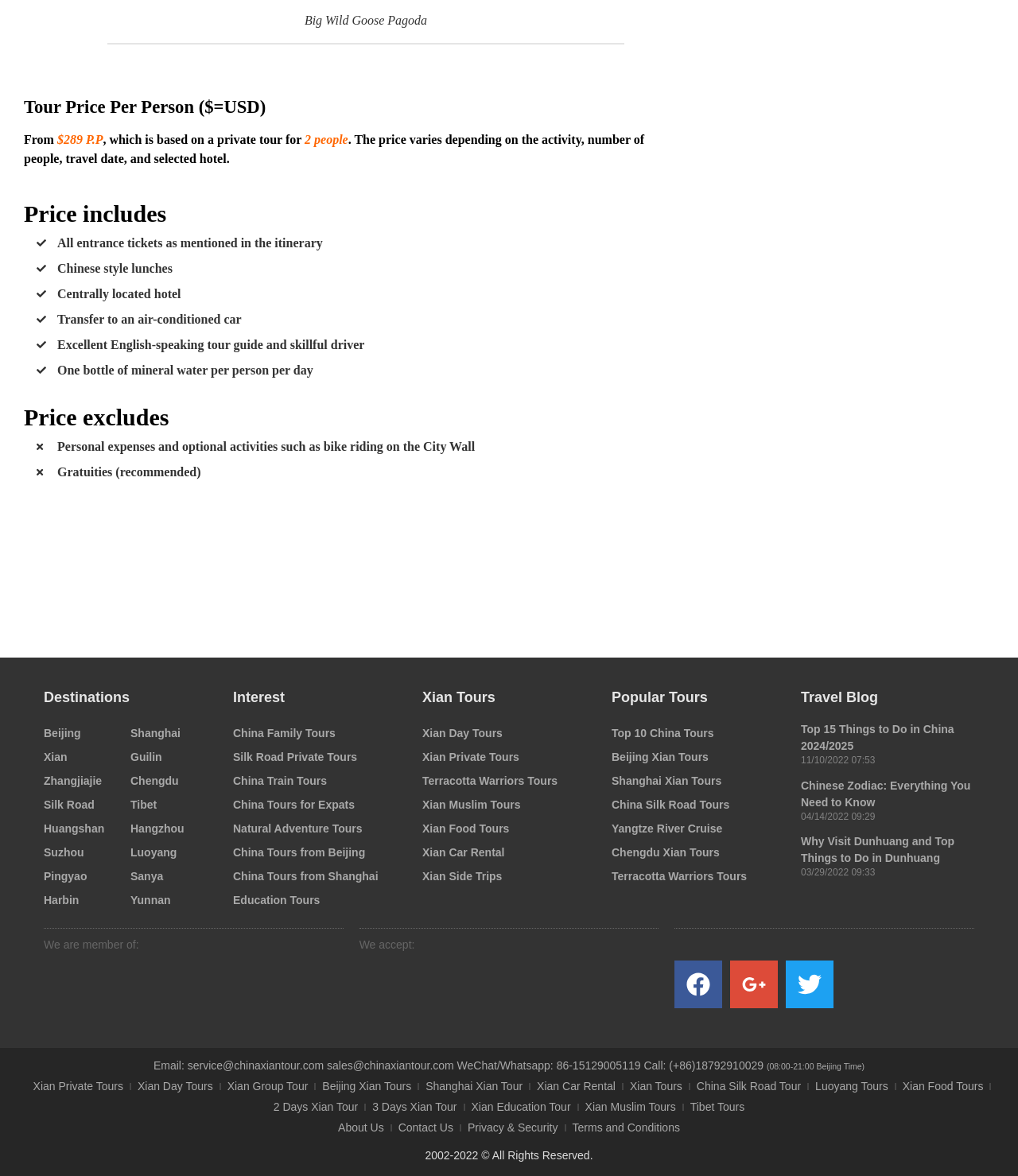What is included in the tour price?
Refer to the image and provide a one-word or short phrase answer.

All entrance tickets, Chinese style lunches, etc.